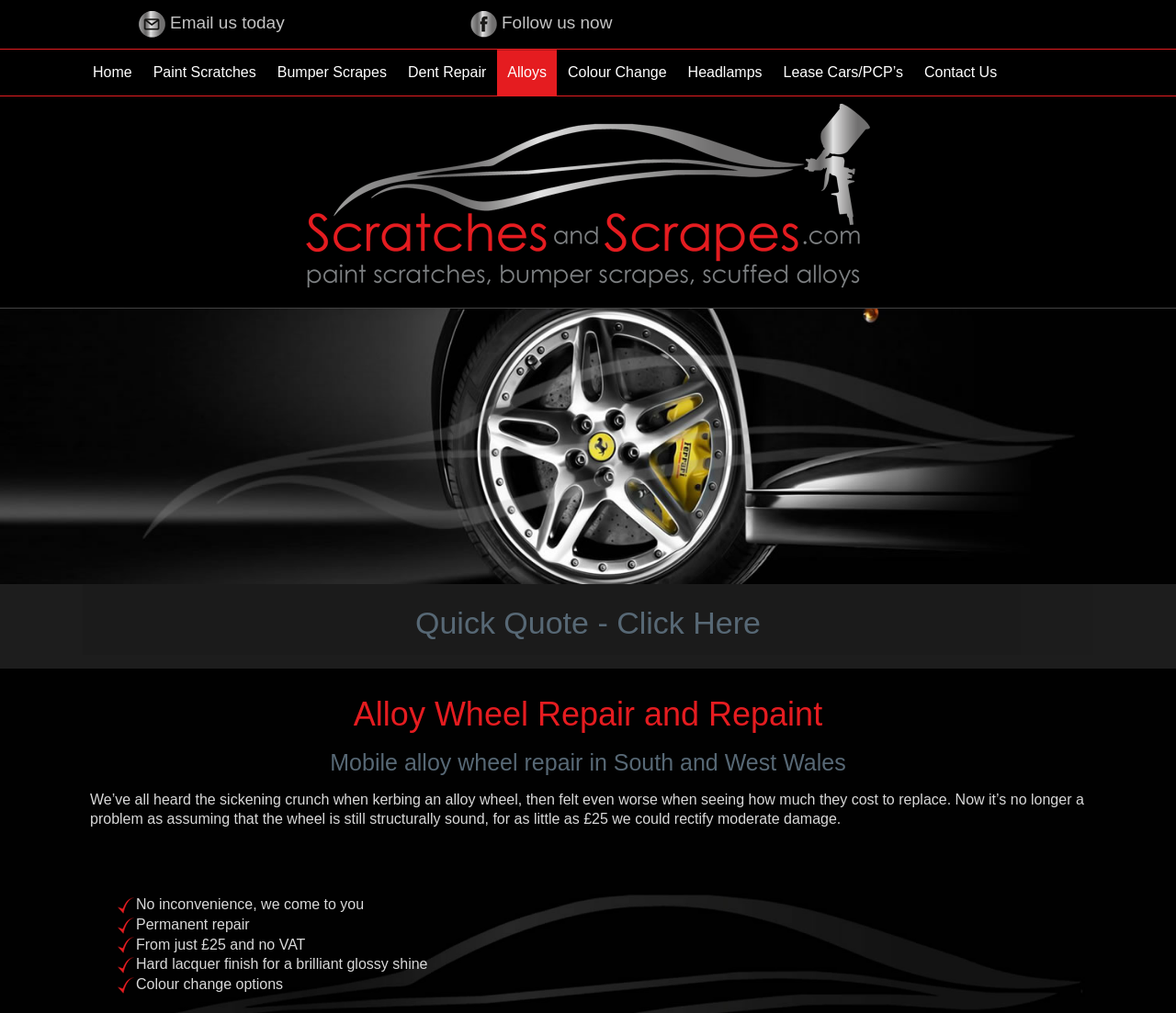Please identify the bounding box coordinates of the region to click in order to complete the given instruction: "Enter your name in the required field". The coordinates should be four float numbers between 0 and 1, i.e., [left, top, right, bottom].

[0.086, 0.675, 0.355, 0.706]